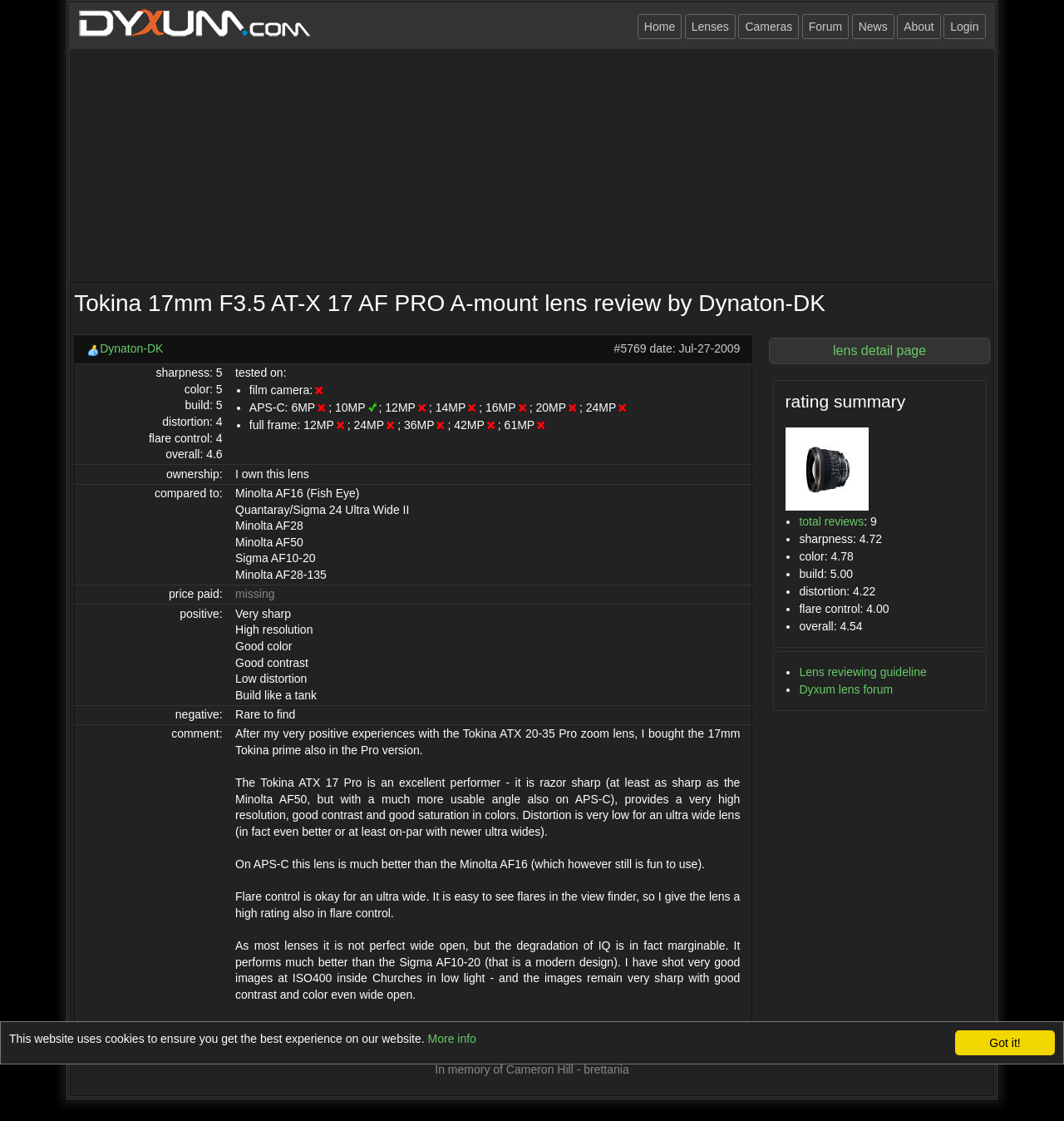Please provide the bounding box coordinates for the element that needs to be clicked to perform the following instruction: "Click on the 'Forum' link". The coordinates should be given as four float numbers between 0 and 1, i.e., [left, top, right, bottom].

[0.754, 0.012, 0.798, 0.035]